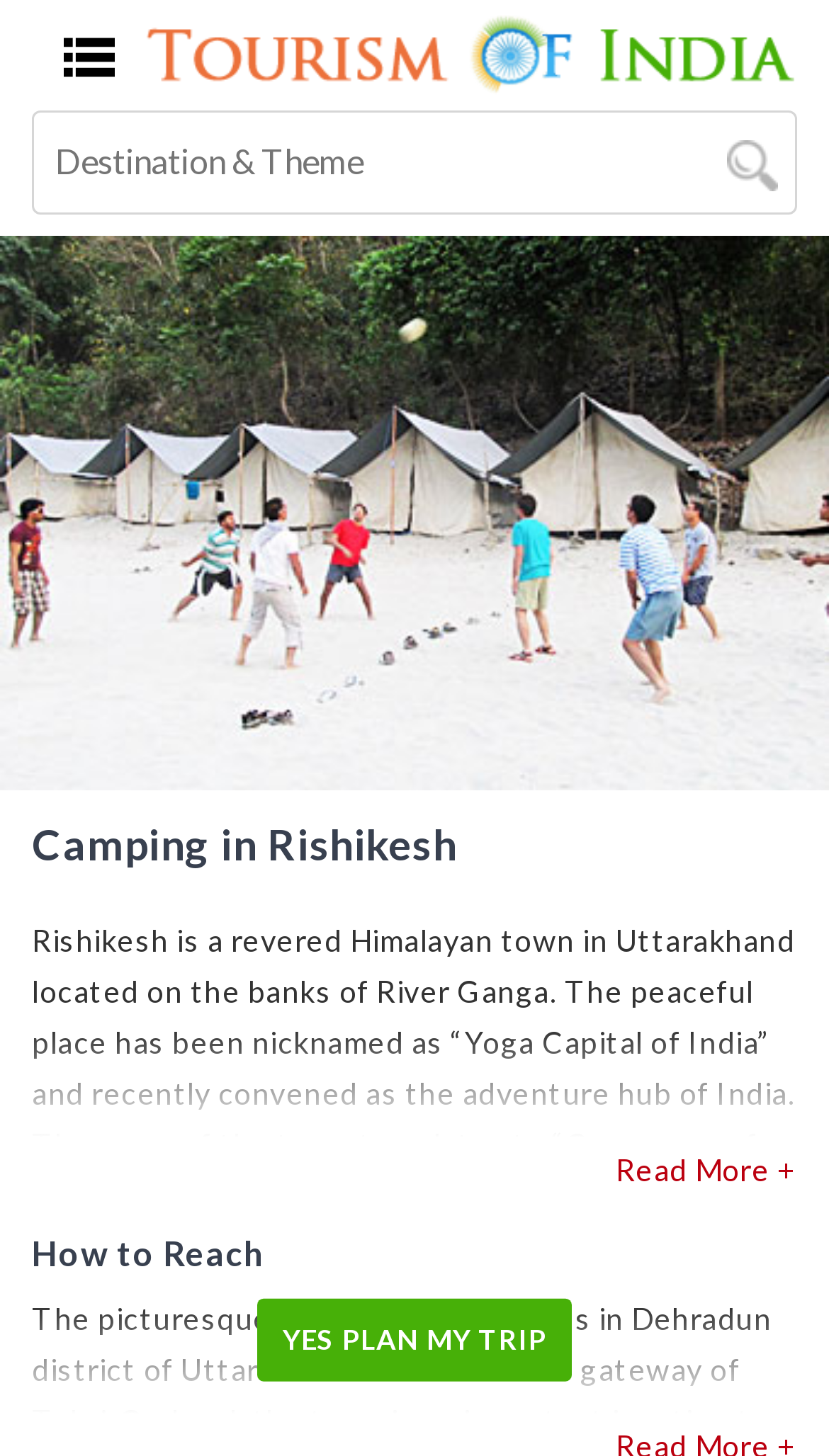Provide a one-word or one-phrase answer to the question:
What is the purpose of the 'YES PLAN MY TRIP' button?

To plan a trip